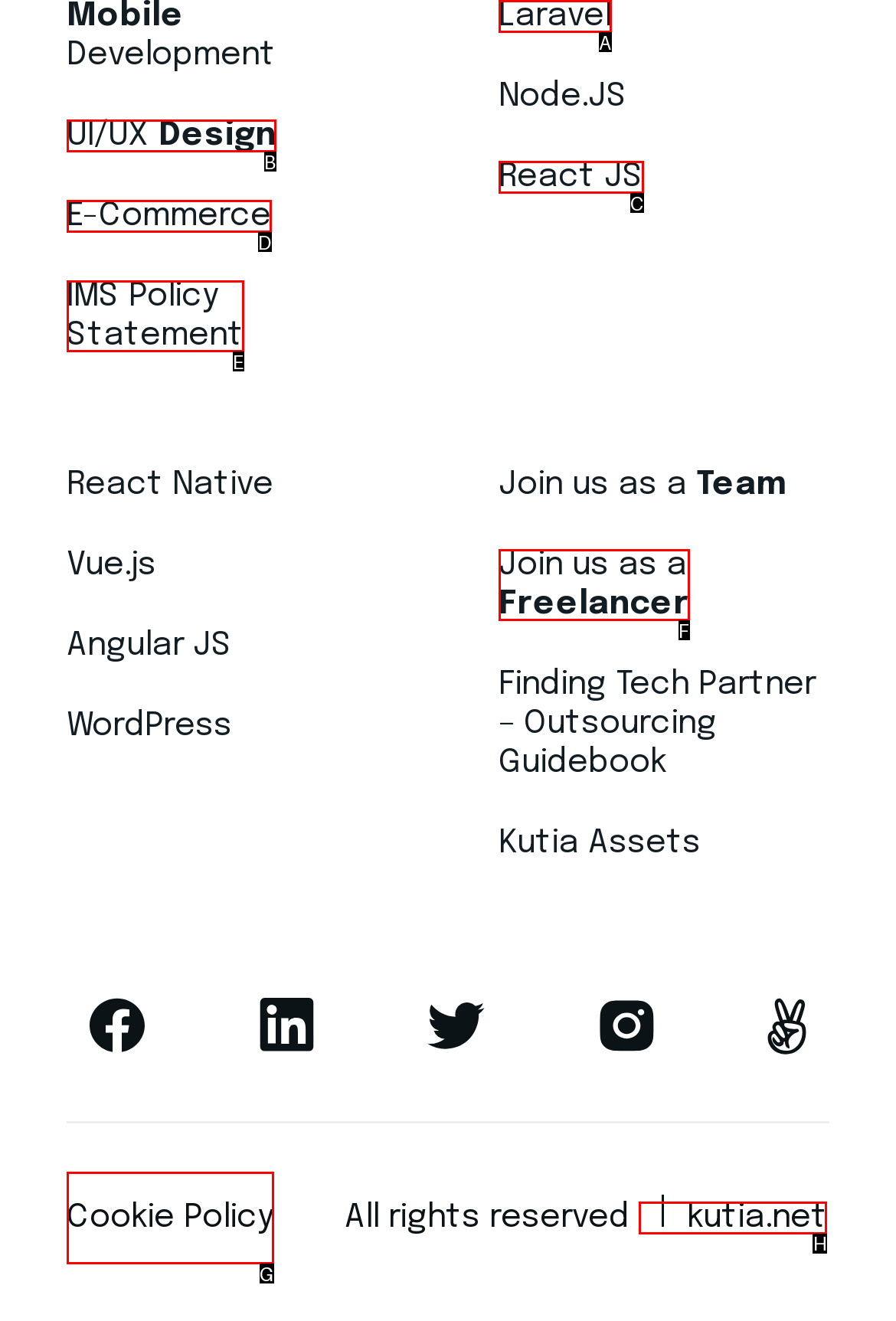Determine which HTML element to click on in order to complete the action: Visit kutia.net.
Reply with the letter of the selected option.

H